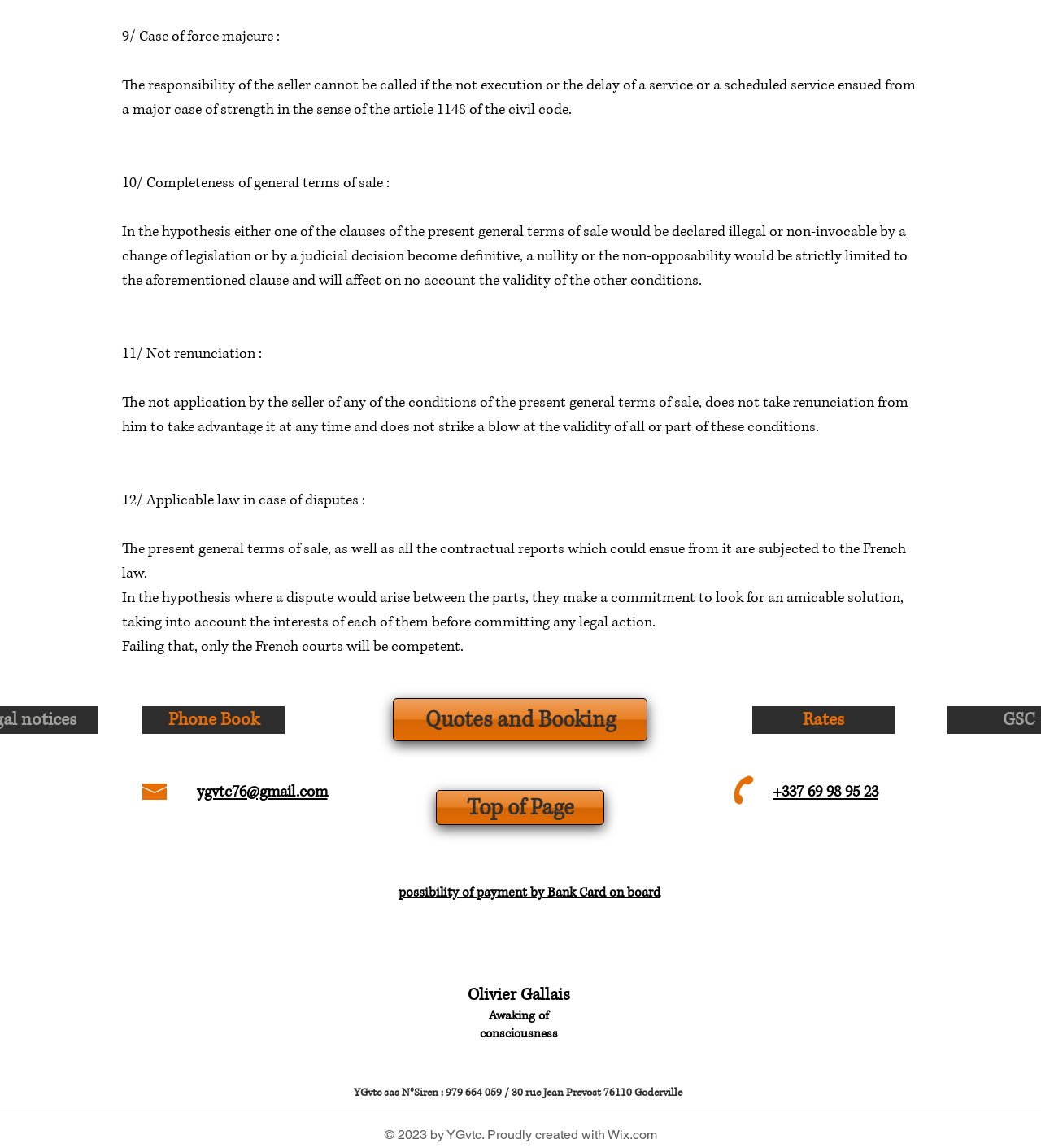Please indicate the bounding box coordinates for the clickable area to complete the following task: "Click on the 'DESTINATION' link". The coordinates should be specified as four float numbers between 0 and 1, i.e., [left, top, right, bottom].

None